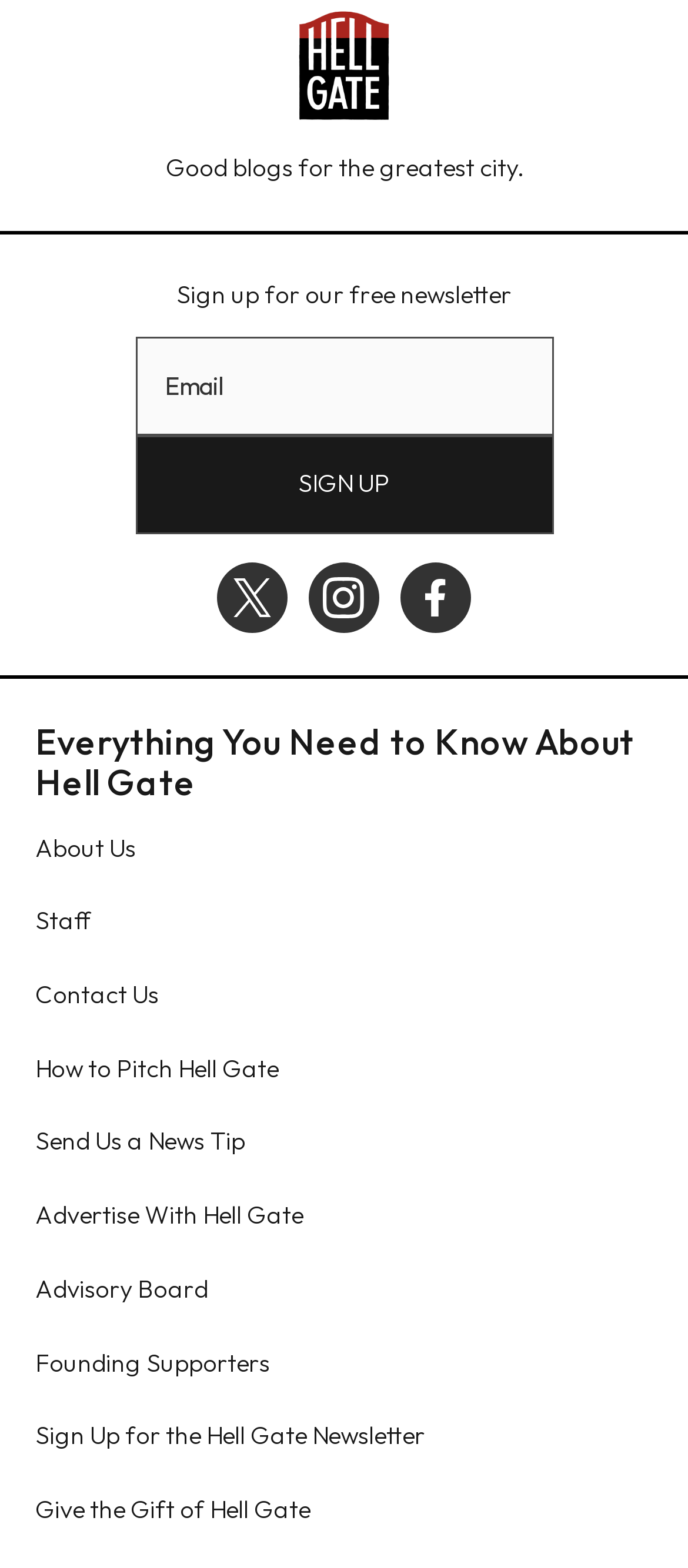Provide the bounding box coordinates in the format (top-left x, top-left y, bottom-right x, bottom-right y). All values are floating point numbers between 0 and 1. Determine the bounding box coordinate of the UI element described as: Hell Gate X (formerly Twitter)

[0.315, 0.358, 0.418, 0.403]